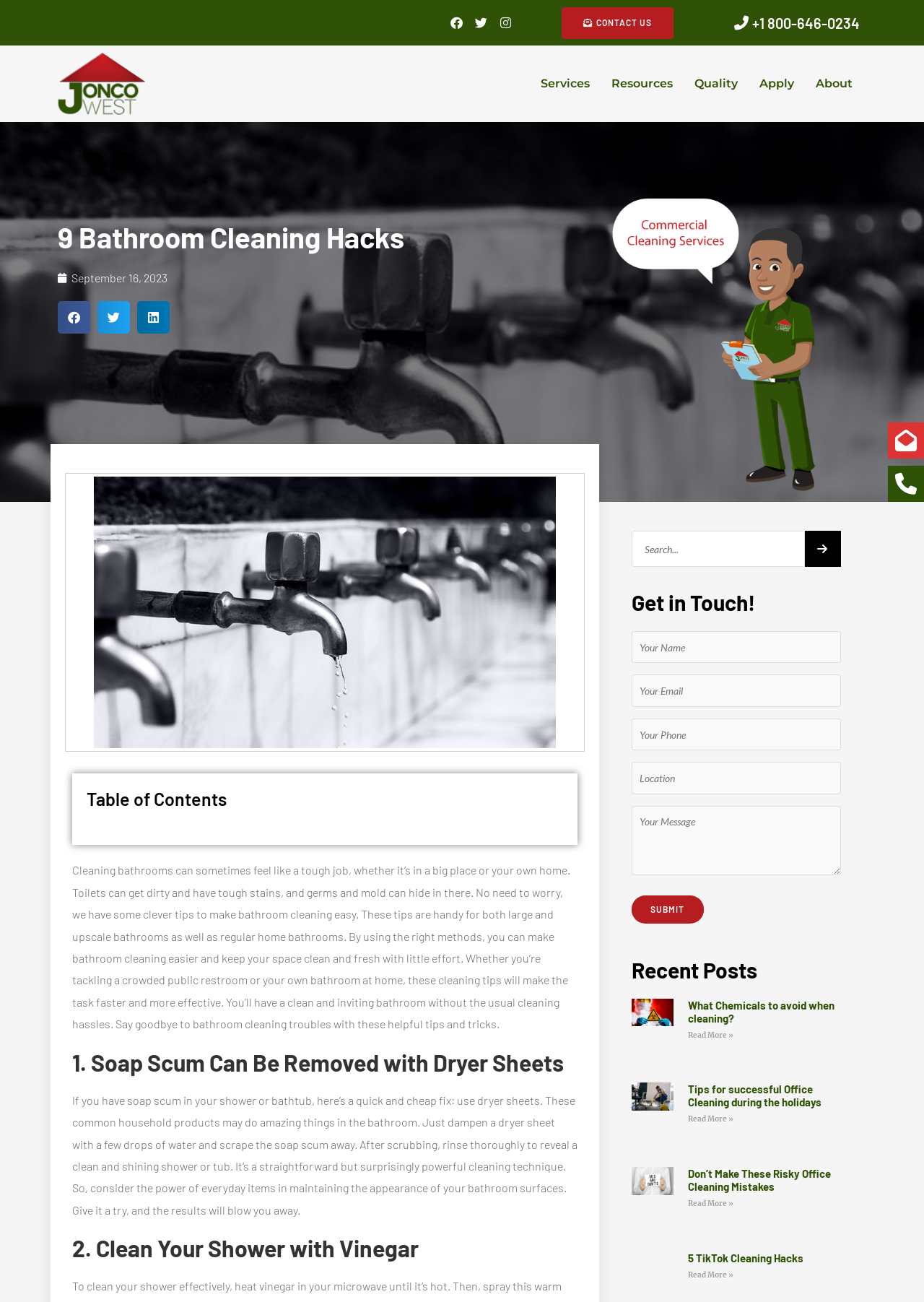Identify the bounding box coordinates for the element that needs to be clicked to fulfill this instruction: "Share on facebook". Provide the coordinates in the format of four float numbers between 0 and 1: [left, top, right, bottom].

[0.062, 0.231, 0.098, 0.256]